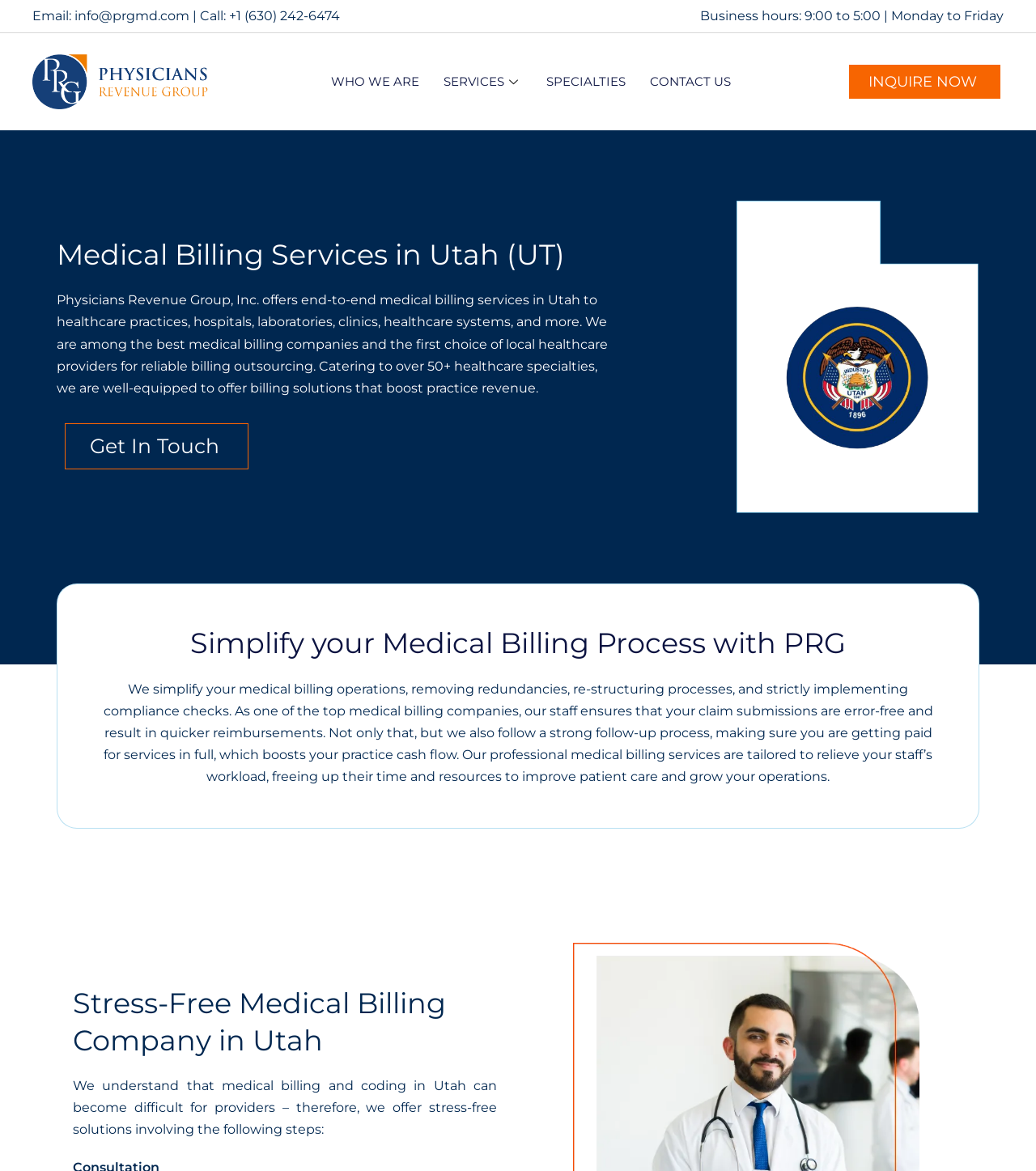Provide the bounding box coordinates of the UI element this sentence describes: "SERVICES".

[0.416, 0.042, 0.515, 0.097]